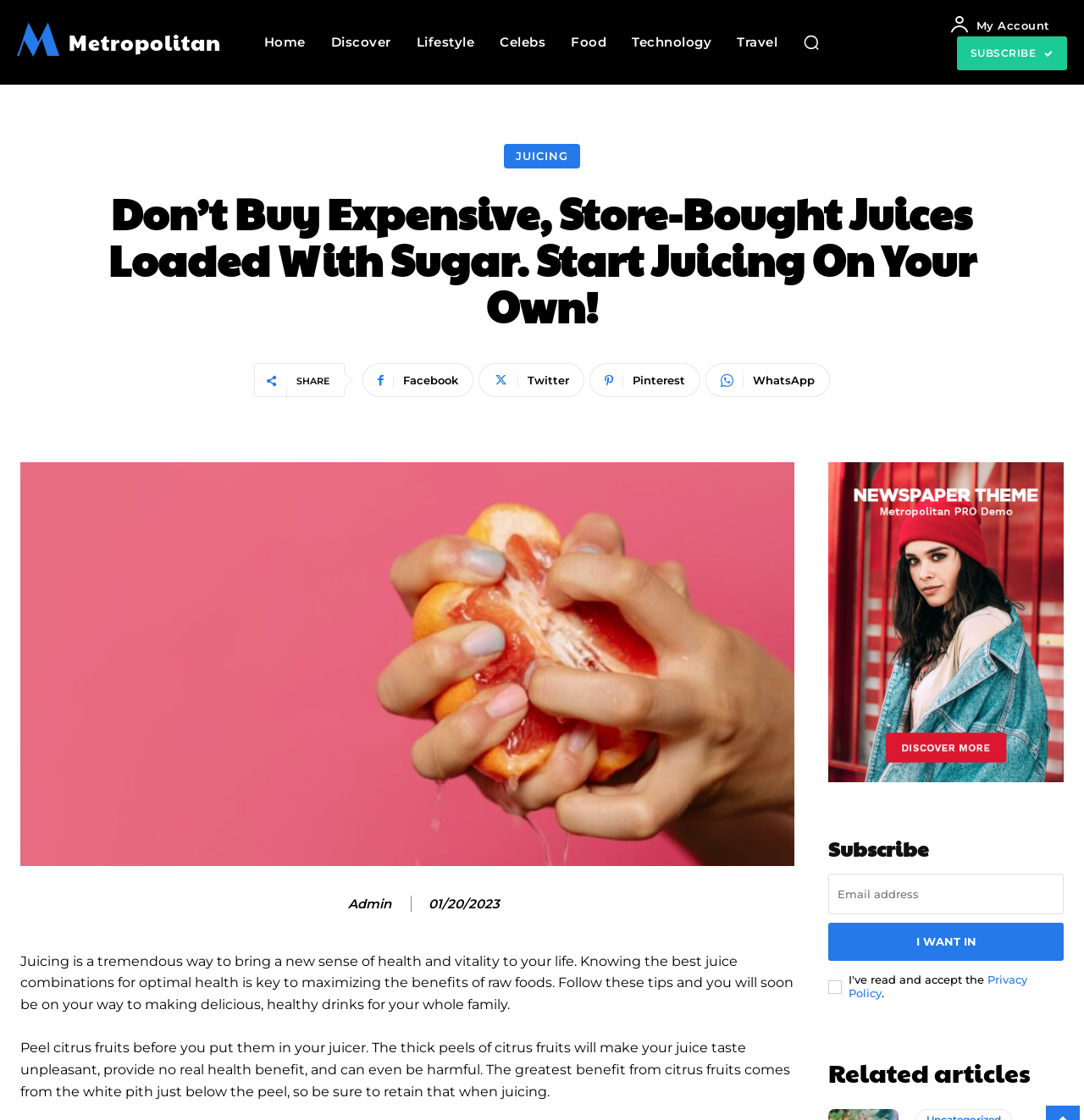Locate the bounding box coordinates of the area that needs to be clicked to fulfill the following instruction: "Search for something". The coordinates should be in the format of four float numbers between 0 and 1, namely [left, top, right, bottom].

[0.733, 0.023, 0.764, 0.053]